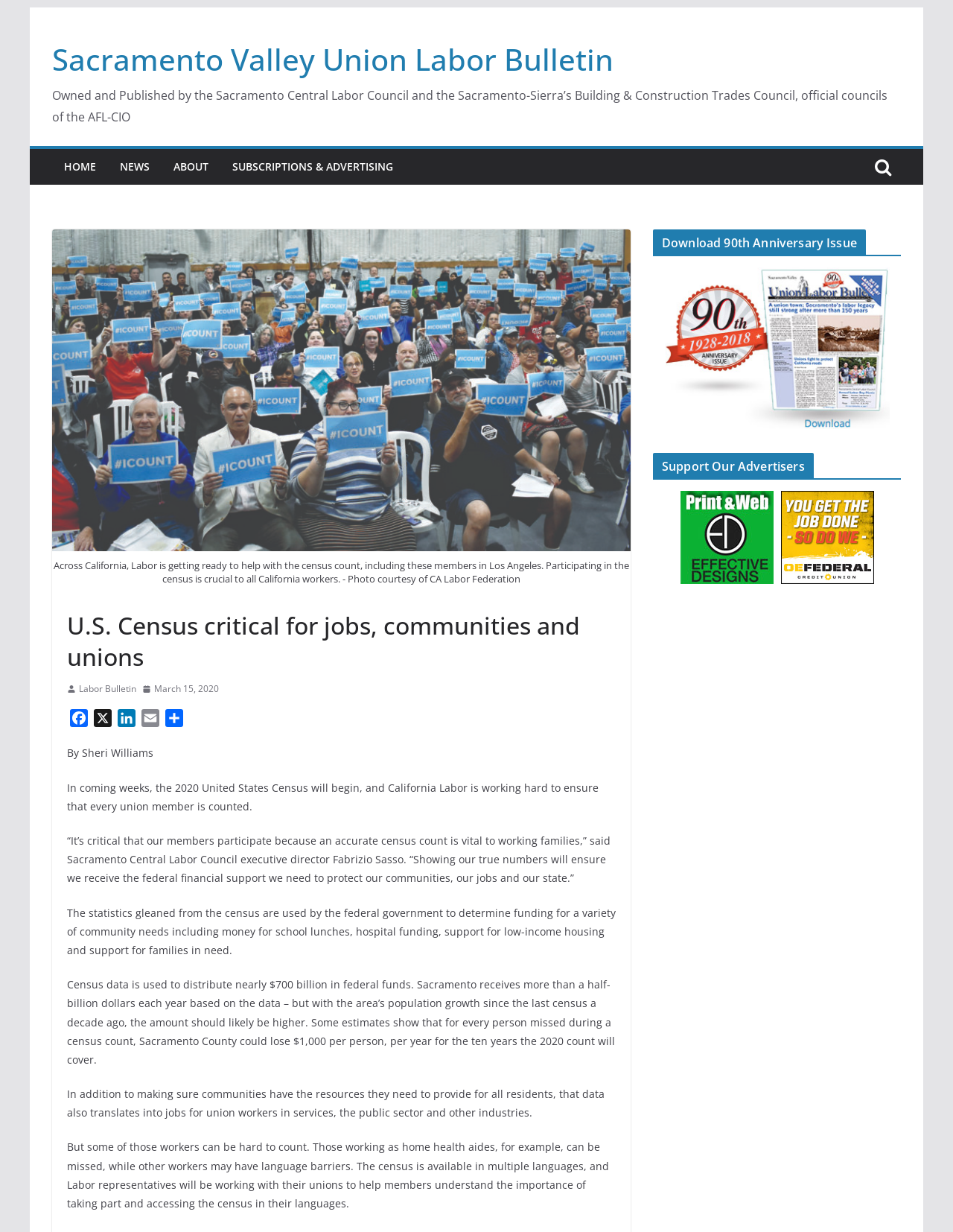How much federal funds does Sacramento receive each year?
Your answer should be a single word or phrase derived from the screenshot.

More than a half-billion dollars